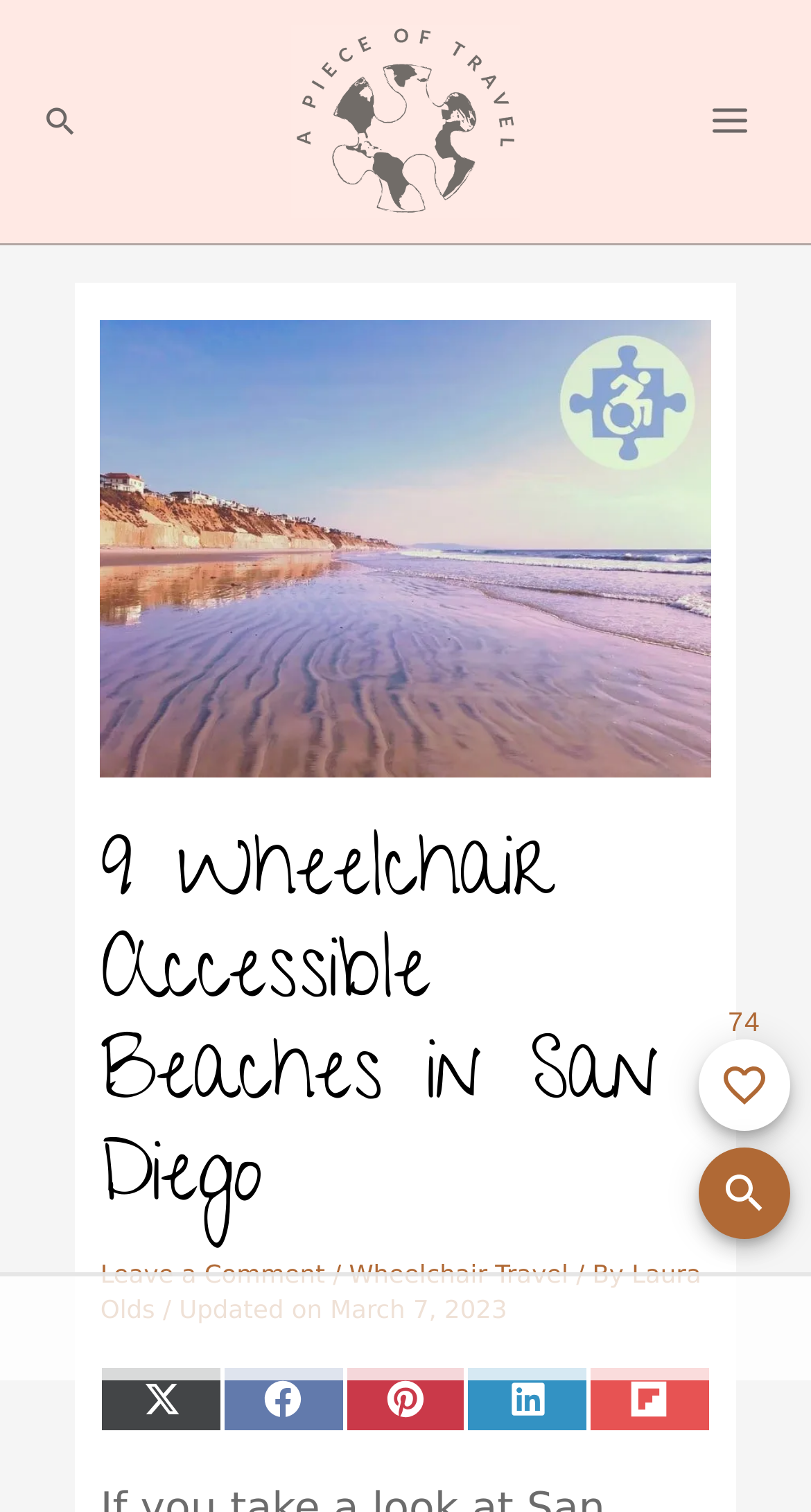What is the number of times this page has been favorited?
Provide a detailed and extensive answer to the question.

I found the LabelText element that says 'This page has been favorited 74 times'.